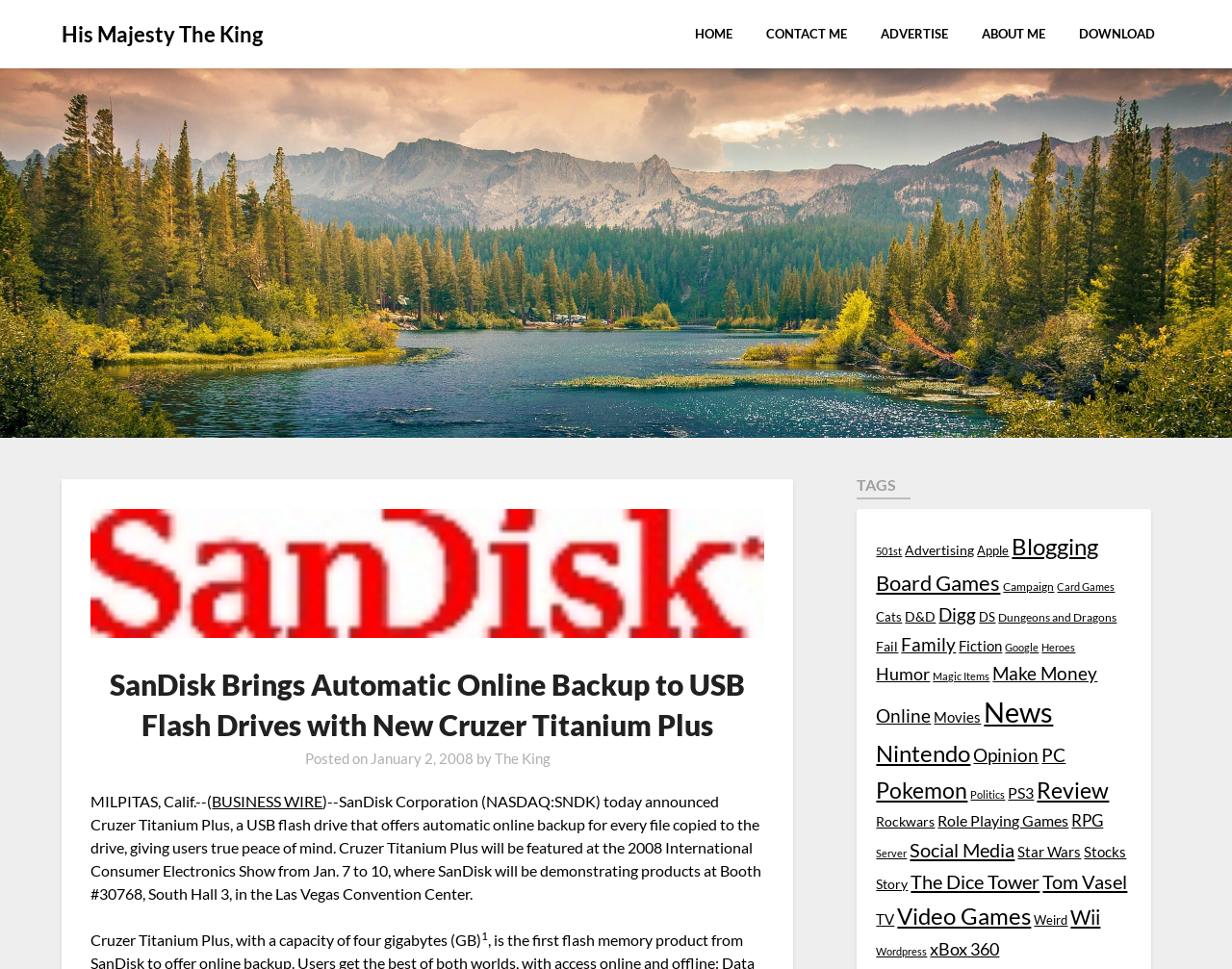What is the name of the USB flash drive?
Look at the image and respond with a single word or a short phrase.

Cruzer Titanium Plus